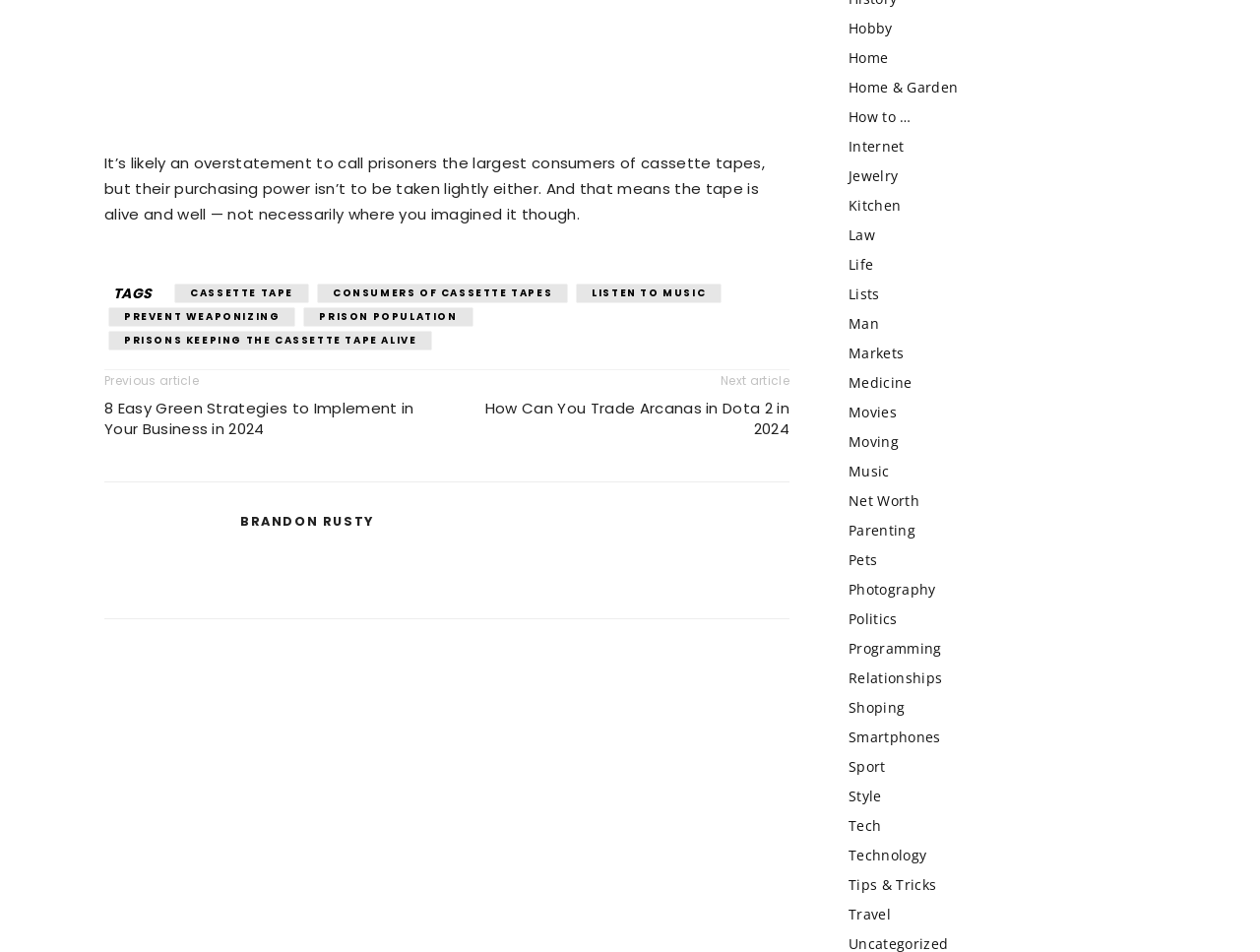What are the categories listed at the top of the page?
Please answer the question with as much detail as possible using the screenshot.

The categories are listed as links at the top of the page, including Hobby, Home, Home & Garden, How to …, Internet, Jewelry, Kitchen, Law, Life, Lists, Man, Markets, Medicine, Movies, Moving, Music, Net Worth, Parenting, Pets, Photography, Politics, Programming, Relationships, Shoping, Smartphones, Sport, Style, Tech, Technology, Tips & Tricks, Travel, and Uncategorized.